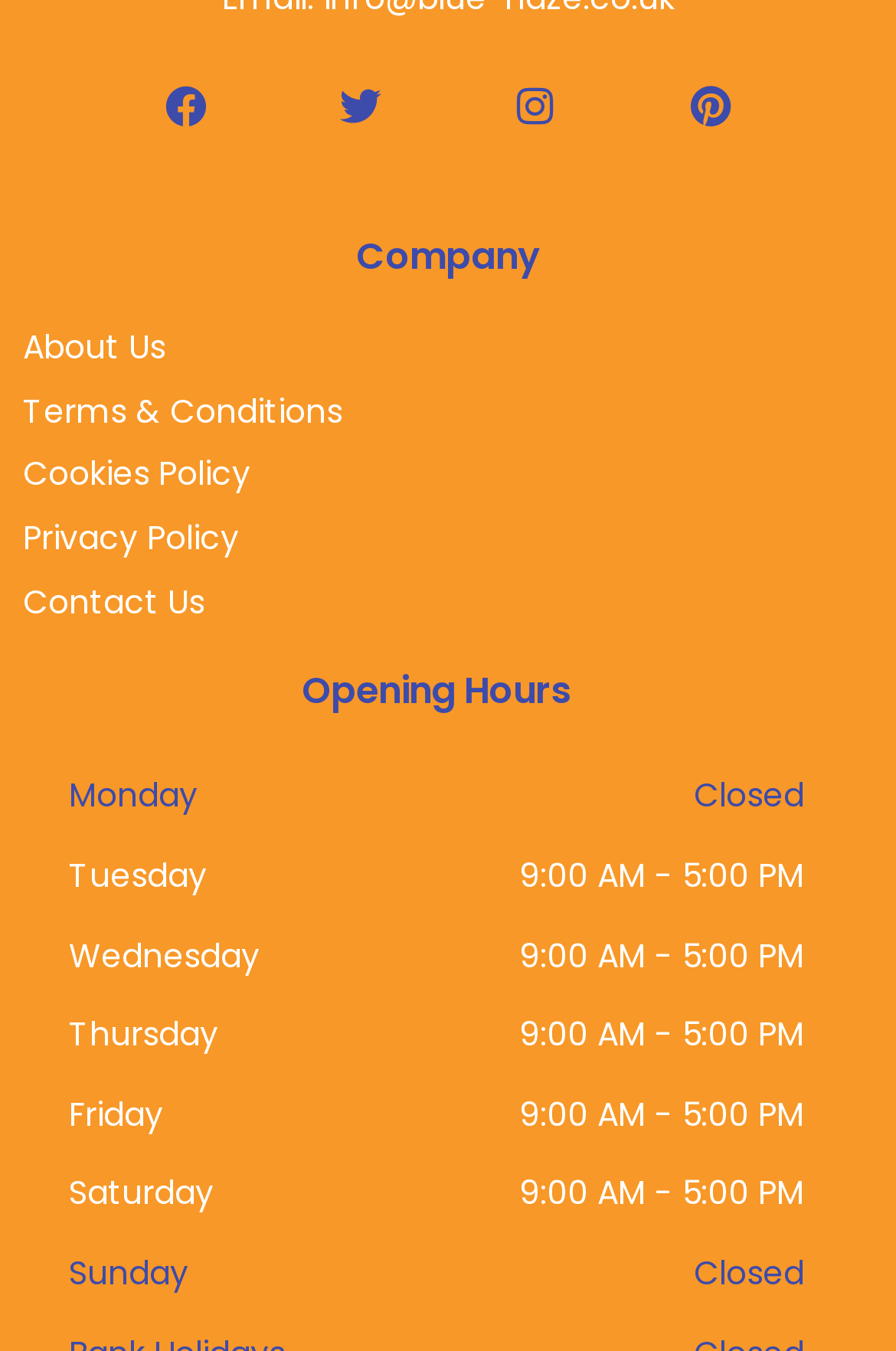Provide the bounding box for the UI element matching this description: "Instagram".

[0.551, 0.048, 0.644, 0.109]